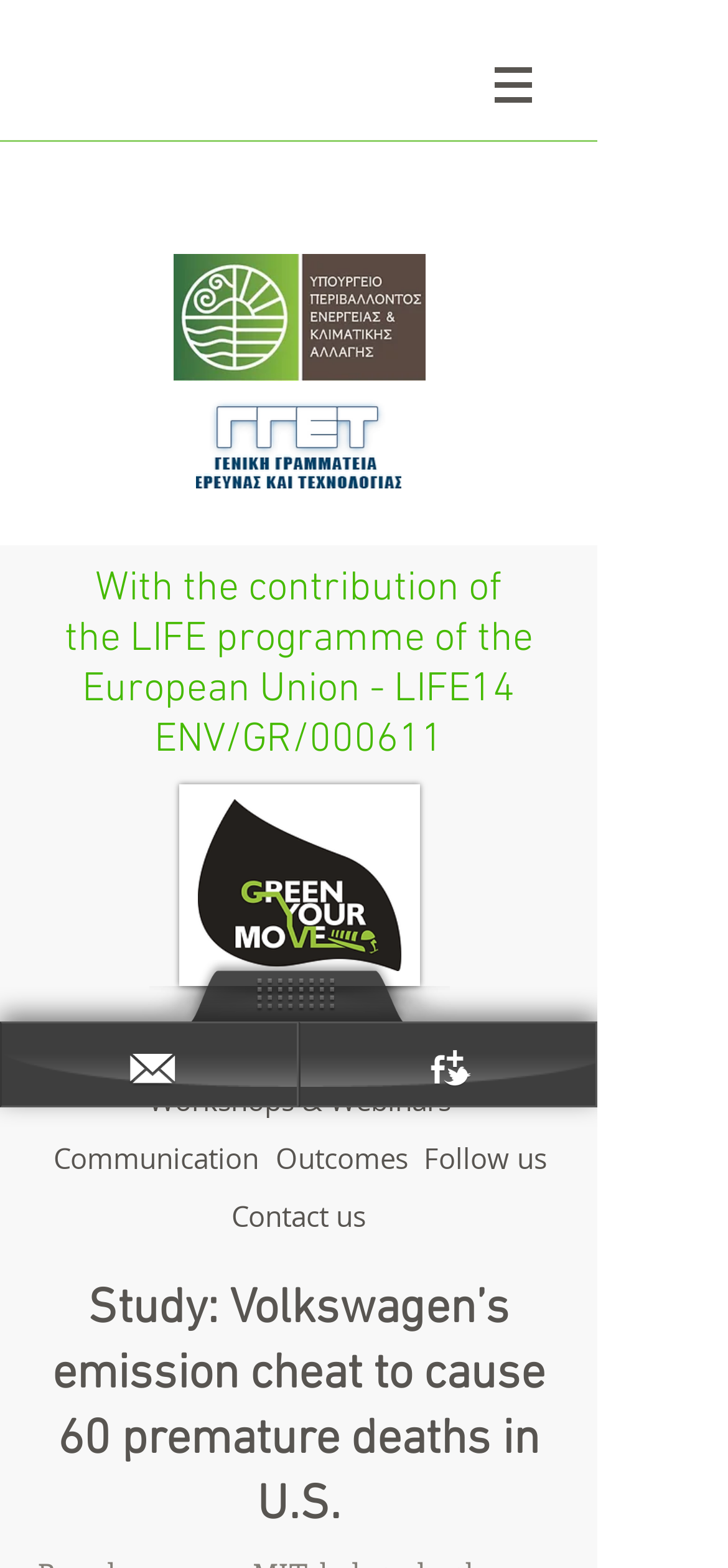Is there a search function on the website?
Look at the image and respond with a one-word or short phrase answer.

Yes